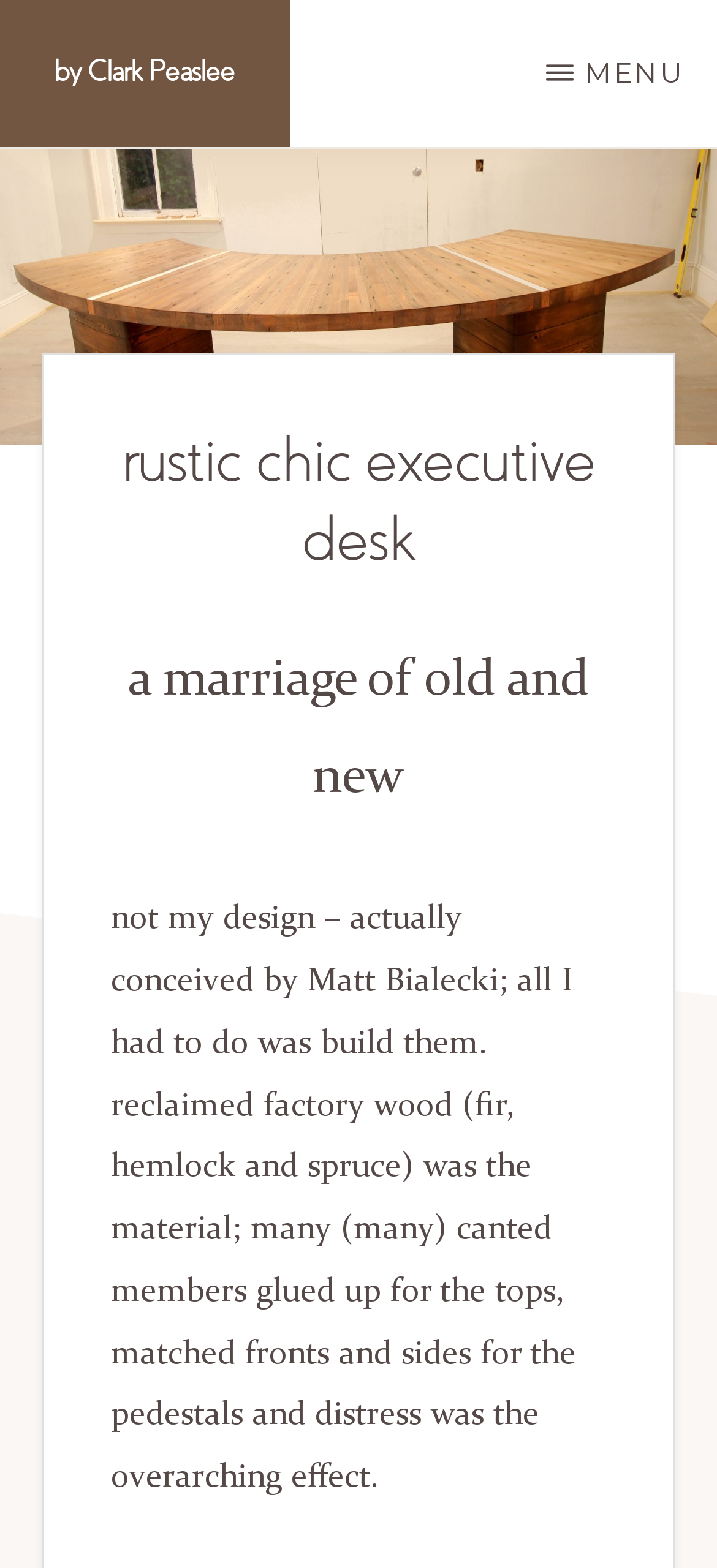Answer succinctly with a single word or phrase:
What is the overarching effect of the desk design?

distress